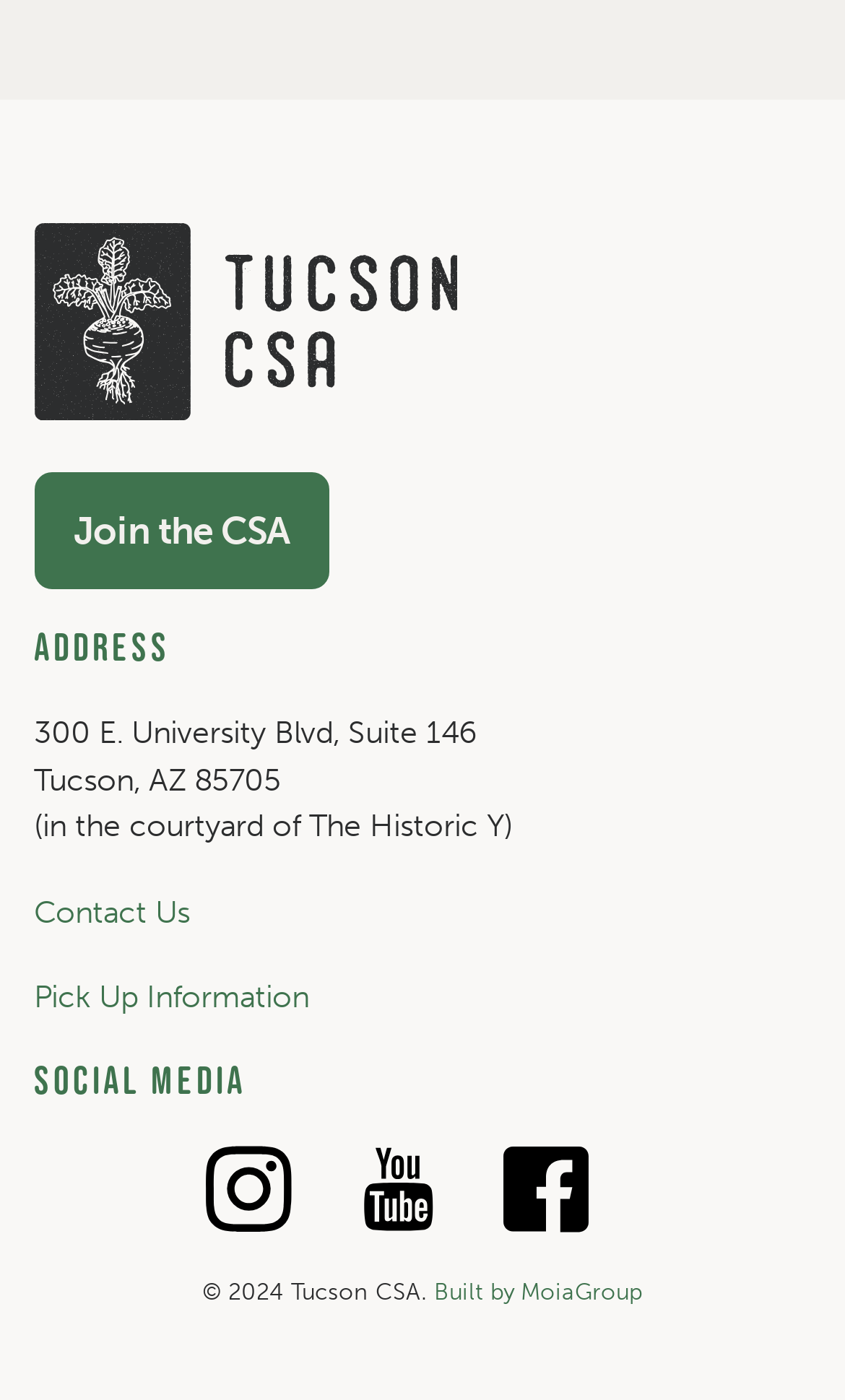What is the address of Tucson CSA?
Provide a comprehensive and detailed answer to the question.

I found the address by looking at the static text elements under the 'Address' heading, which provides the location information.